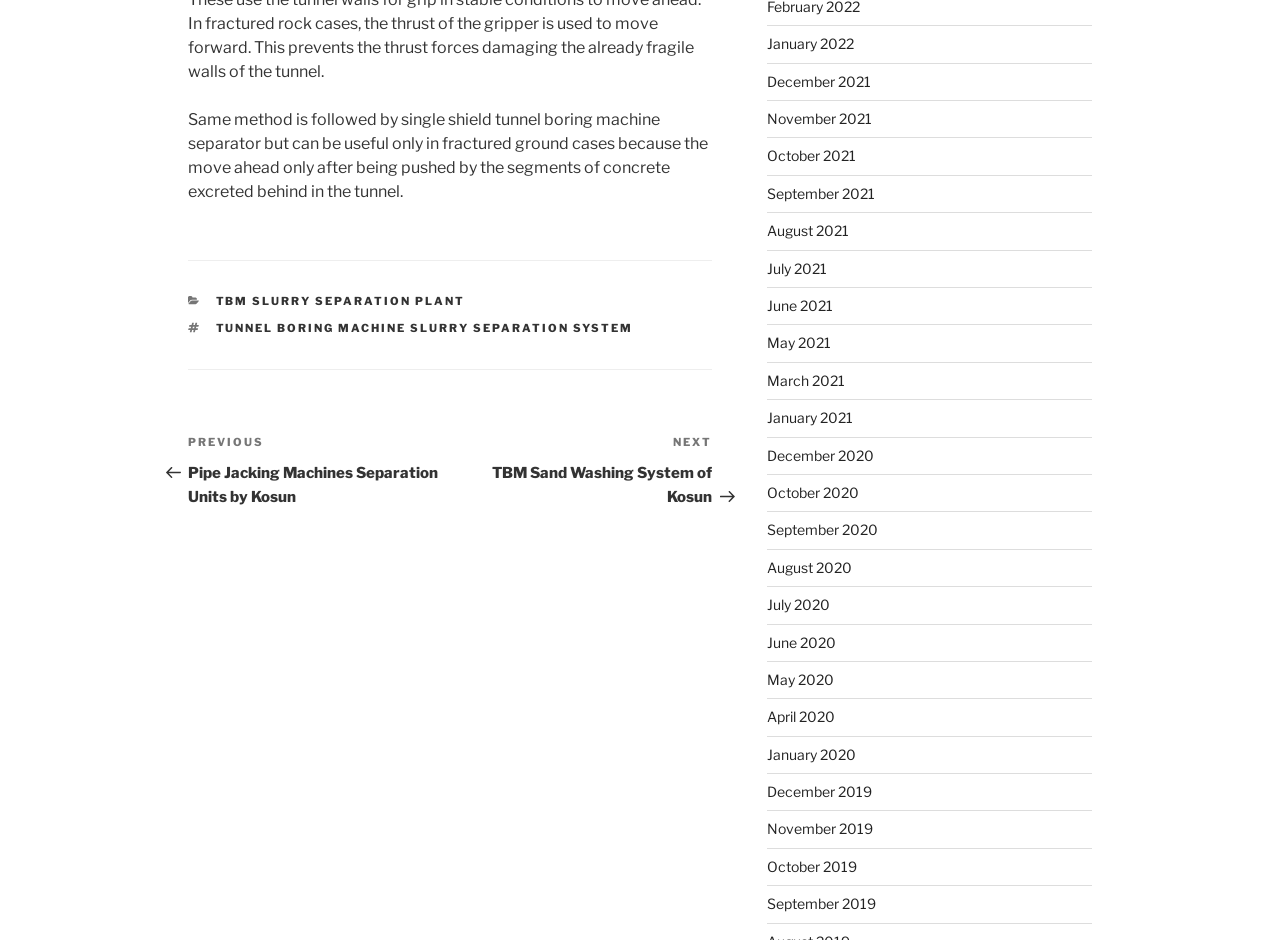Please identify the bounding box coordinates of the element that needs to be clicked to execute the following command: "Navigate to the previous post". Provide the bounding box using four float numbers between 0 and 1, formatted as [left, top, right, bottom].

[0.147, 0.461, 0.352, 0.538]